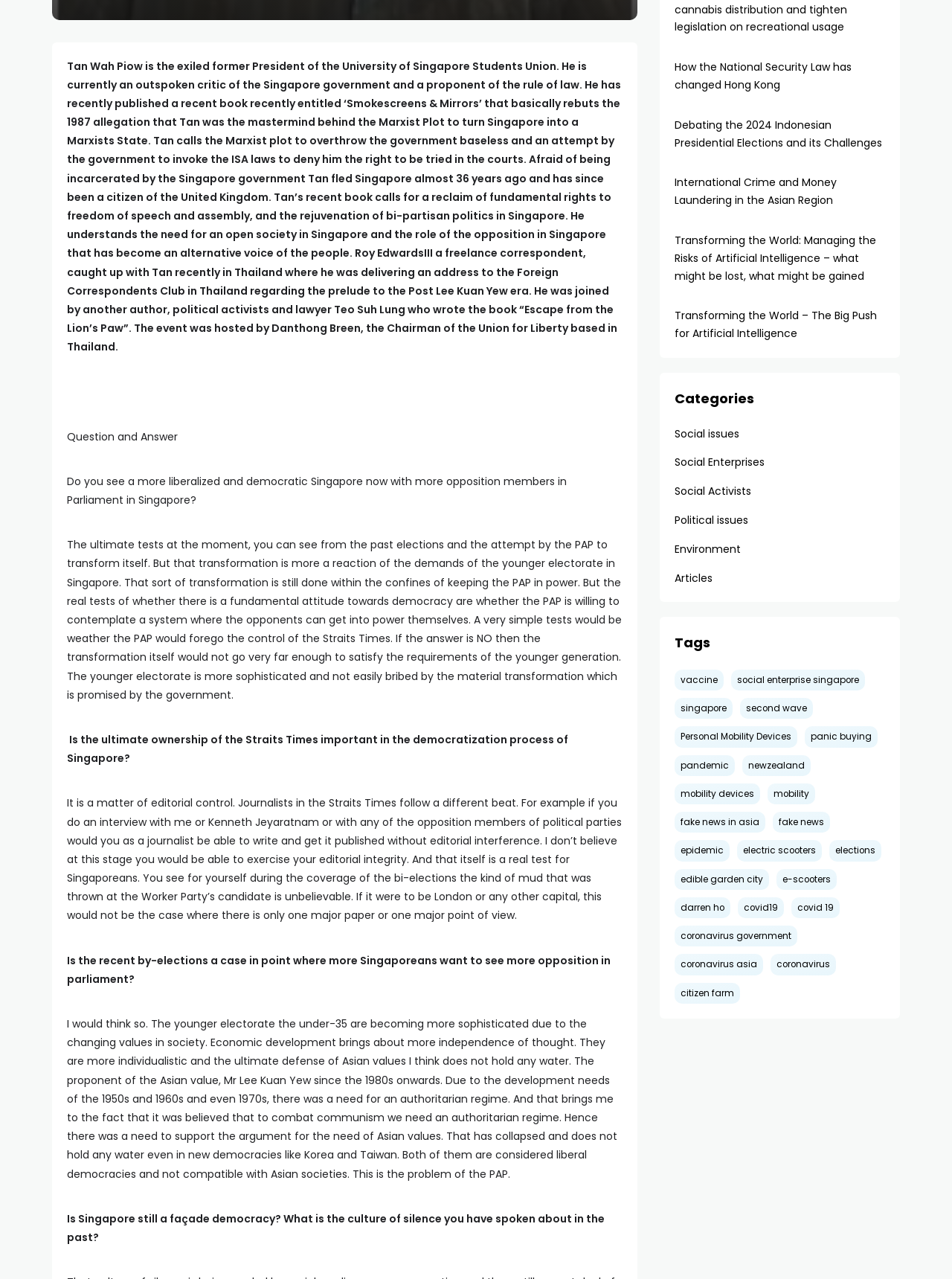Given the element description "Personal Mobility Devices", identify the bounding box of the corresponding UI element.

[0.708, 0.568, 0.837, 0.584]